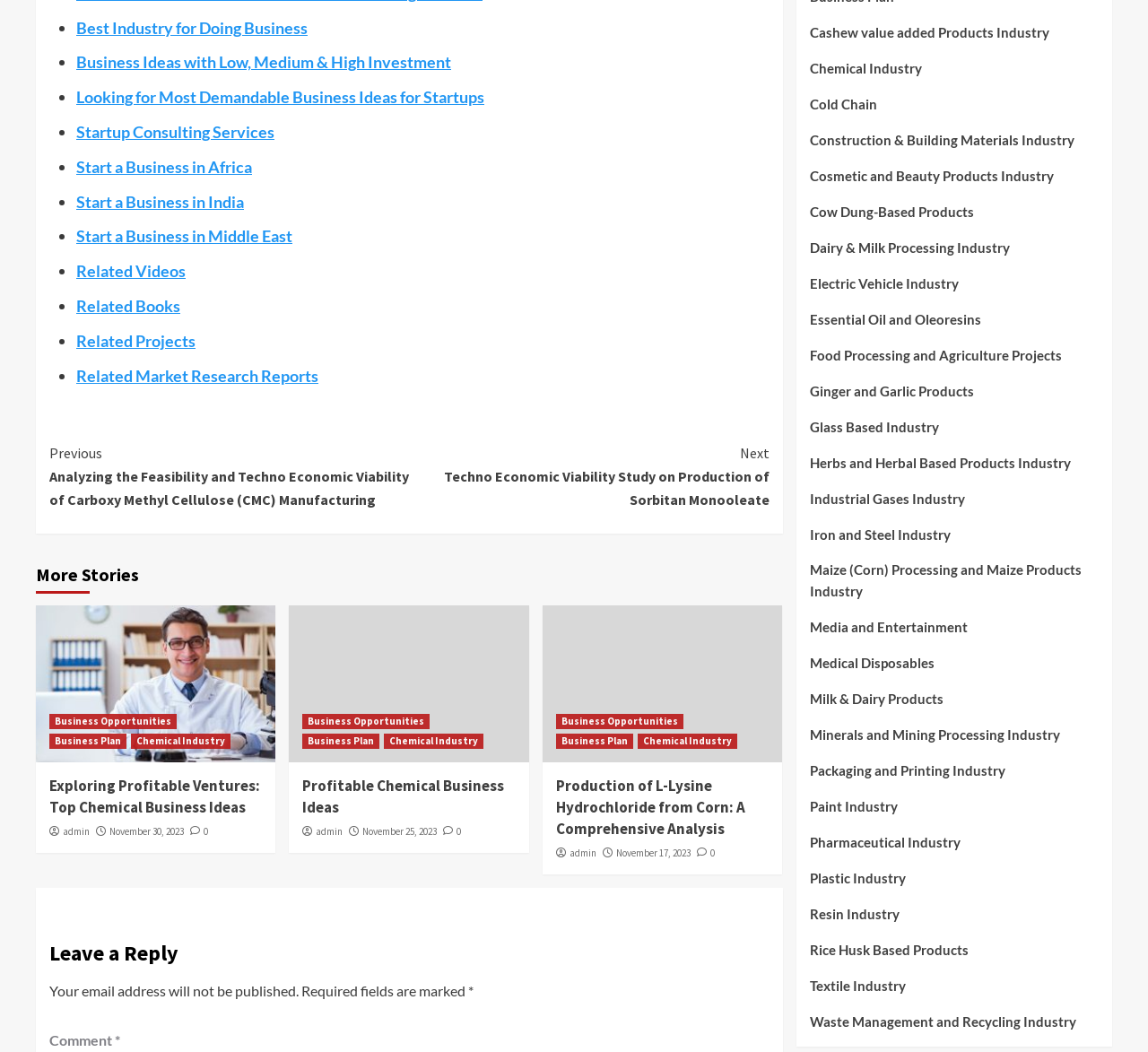Find the bounding box of the UI element described as follows: "admin".

[0.275, 0.784, 0.299, 0.796]